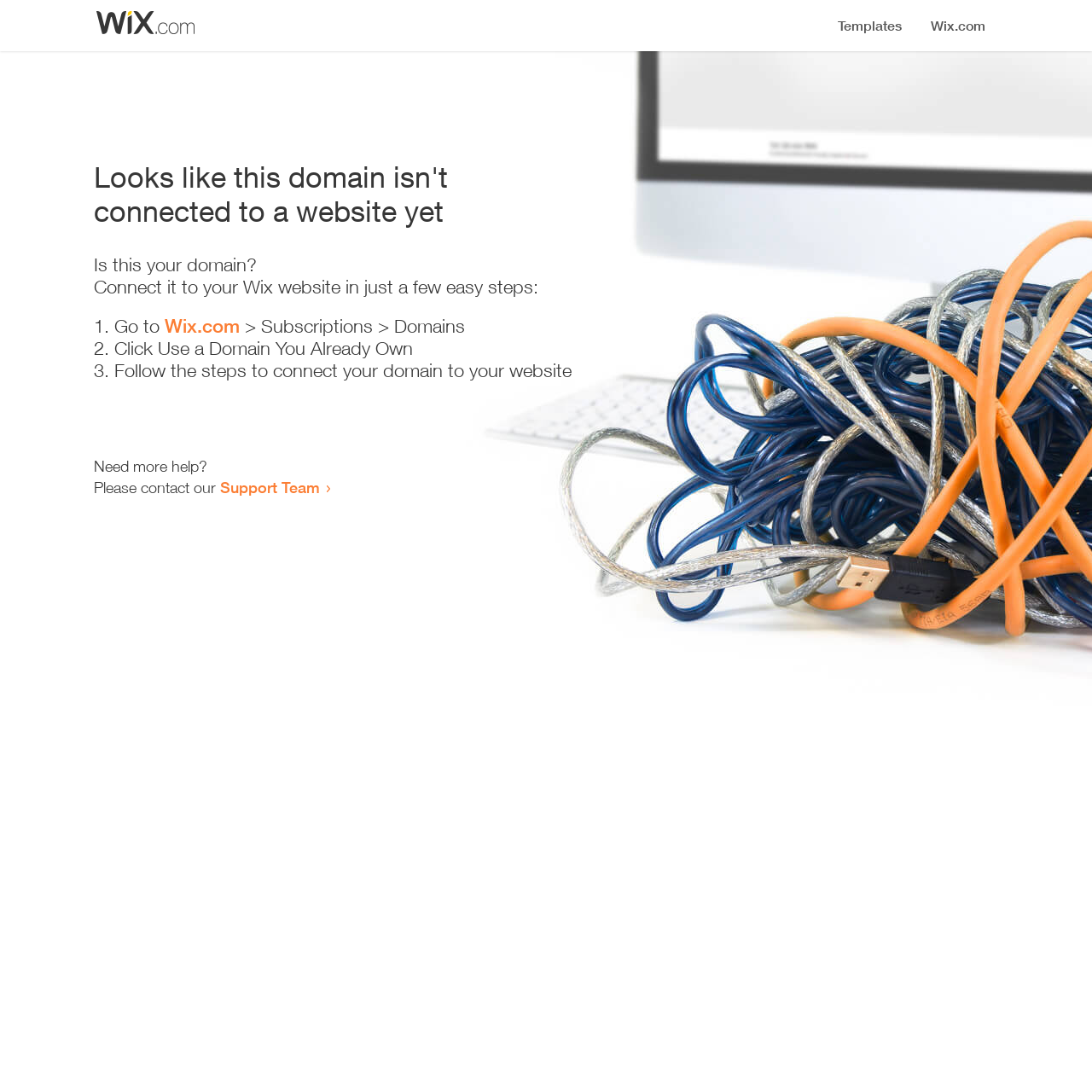What is the current status of this domain?
Please provide a full and detailed response to the question.

The webpage indicates that the domain is not connected to a website yet, as stated in the heading 'Looks like this domain isn't connected to a website yet'.